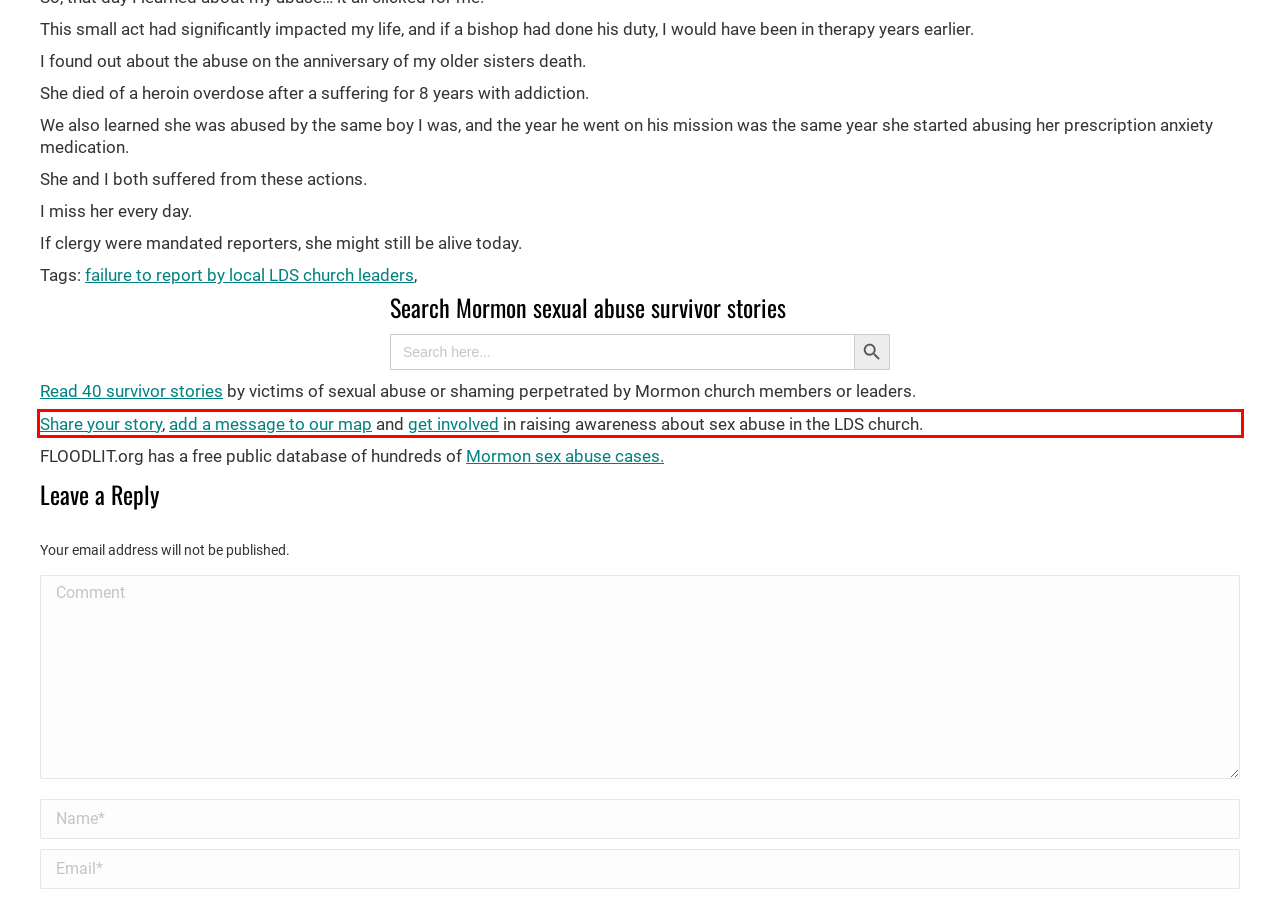Given a screenshot of a webpage with a red bounding box, please identify and retrieve the text inside the red rectangle.

Share your story, add a message to our map and get involved in raising awareness about sex abuse in the LDS church.